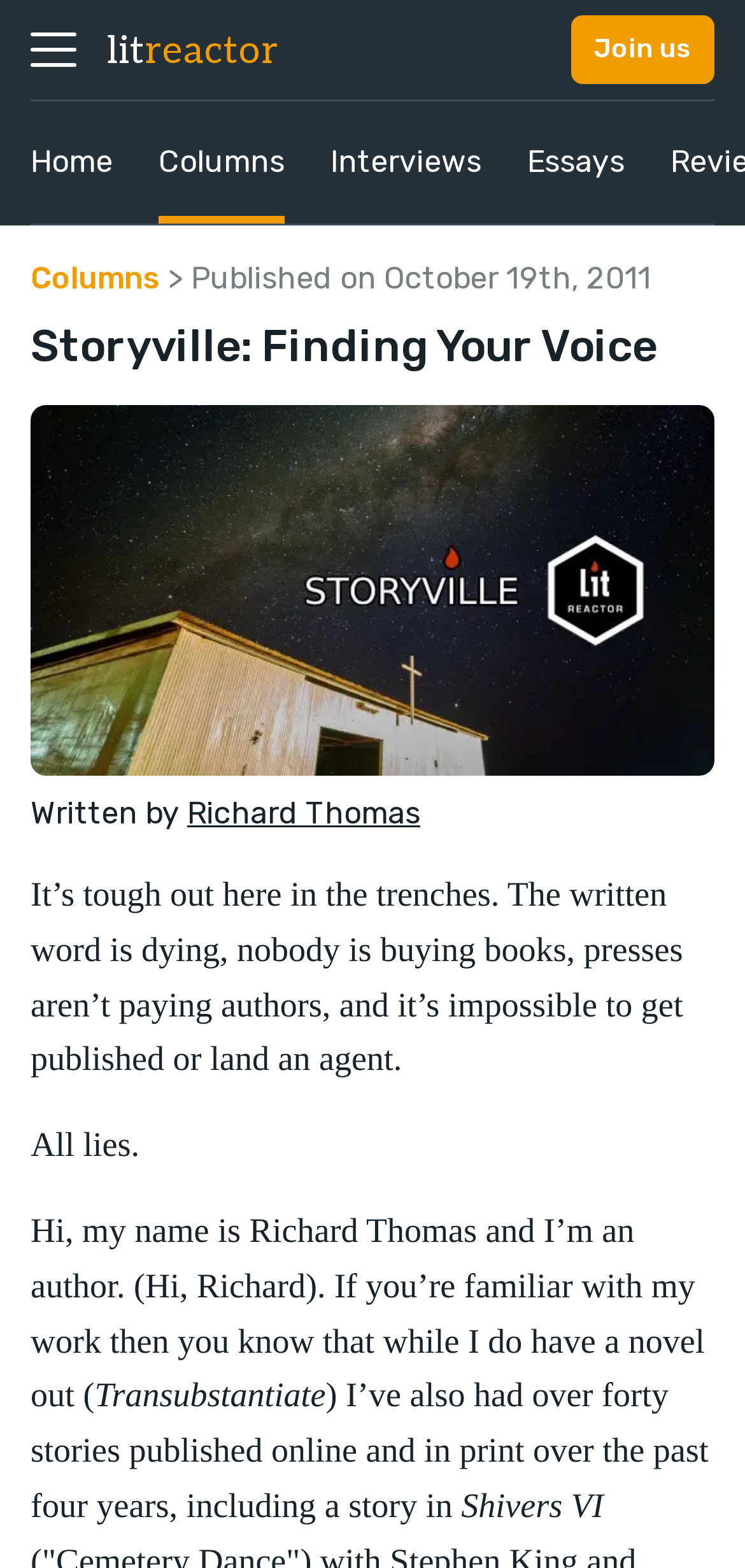What is the name of the author? Refer to the image and provide a one-word or short phrase answer.

Richard Thomas